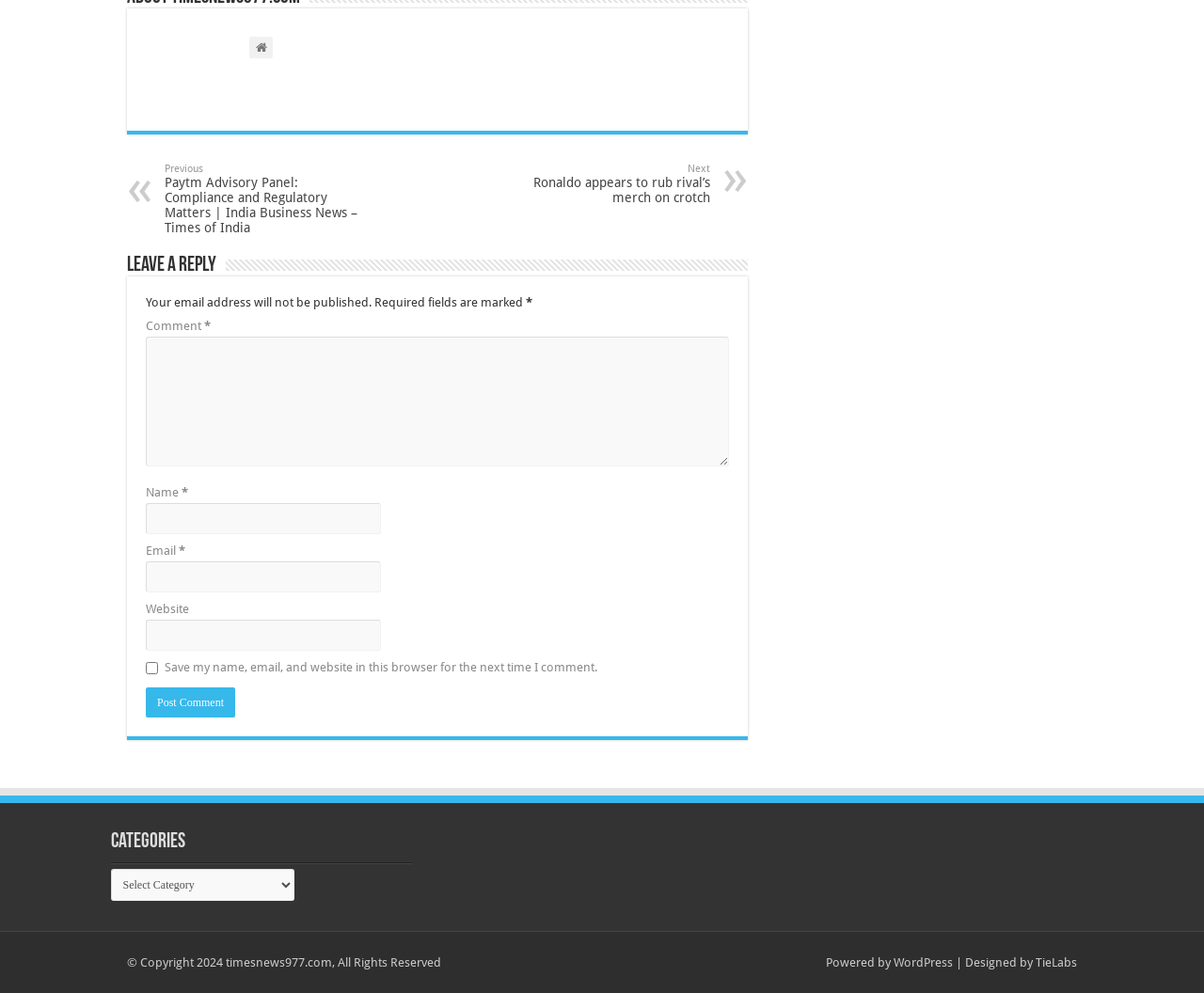Pinpoint the bounding box coordinates of the area that should be clicked to complete the following instruction: "Enter your name in the 'Name' field". The coordinates must be given as four float numbers between 0 and 1, i.e., [left, top, right, bottom].

[0.121, 0.506, 0.316, 0.538]